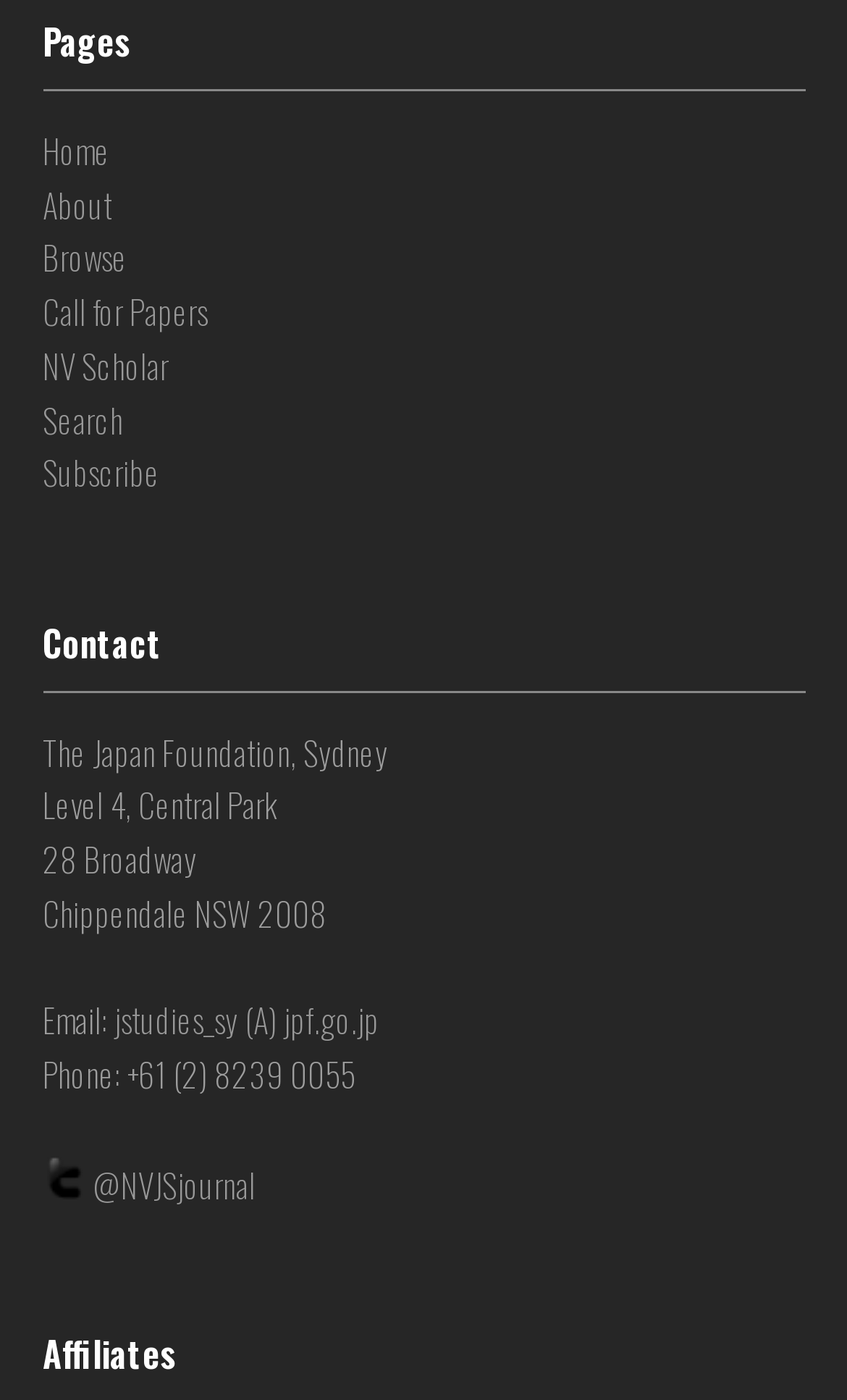Find the bounding box coordinates for the area that should be clicked to accomplish the instruction: "search for something".

[0.05, 0.282, 0.145, 0.316]